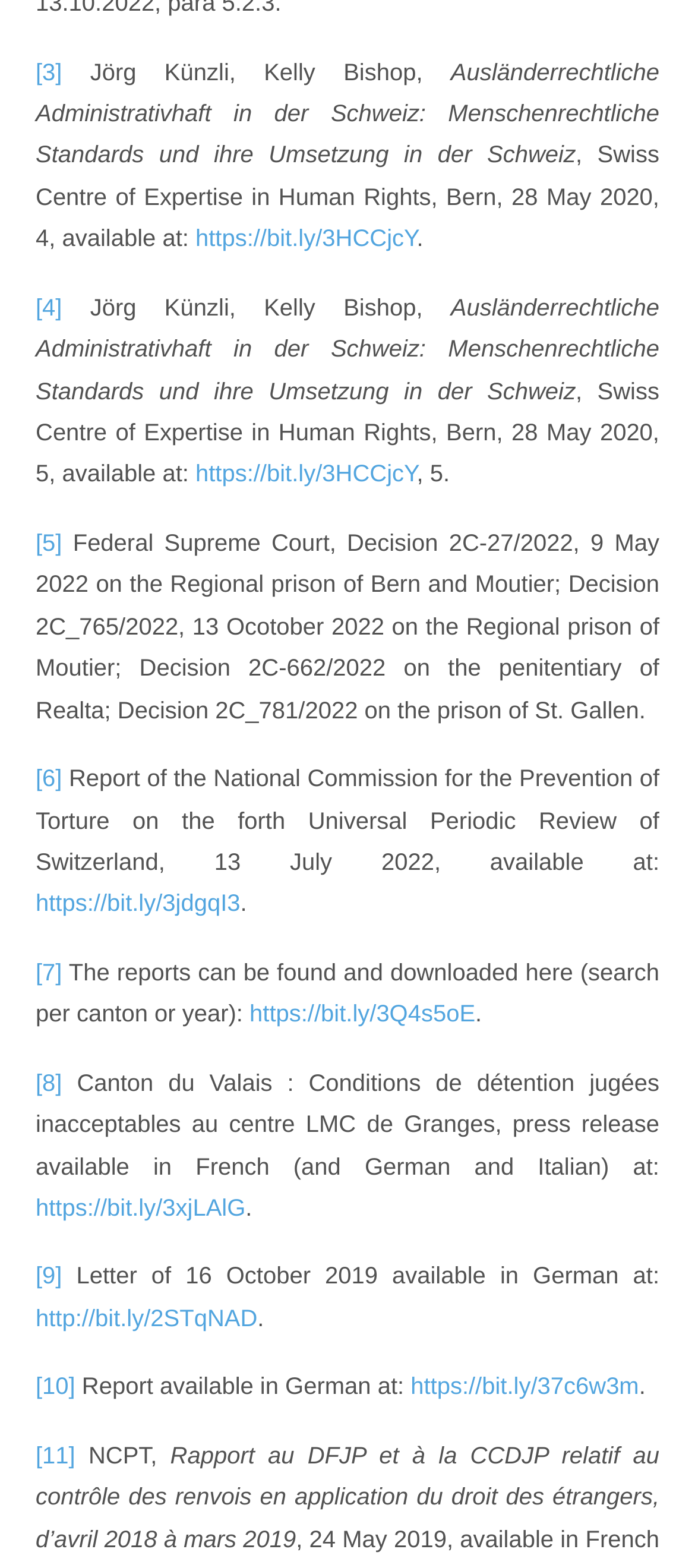Locate the bounding box coordinates of the region to be clicked to comply with the following instruction: "Visit the National Commission for the Prevention of Torture's report". The coordinates must be four float numbers between 0 and 1, in the form [left, top, right, bottom].

[0.051, 0.568, 0.346, 0.585]